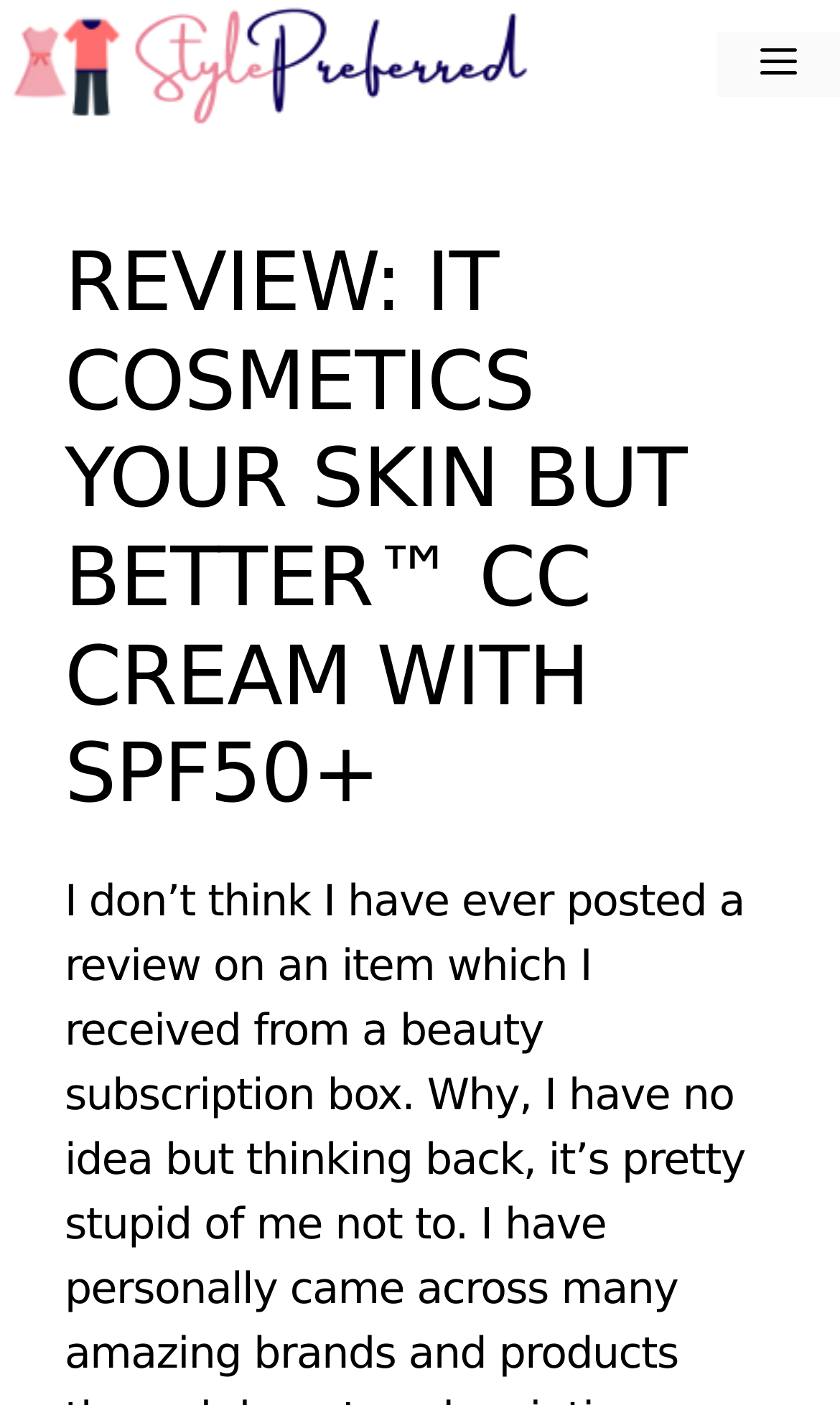What is the name of the website?
Based on the content of the image, thoroughly explain and answer the question.

The banner at the top of the webpage has a link 'Style Preferred', which suggests that the name of the website is Style Preferred.